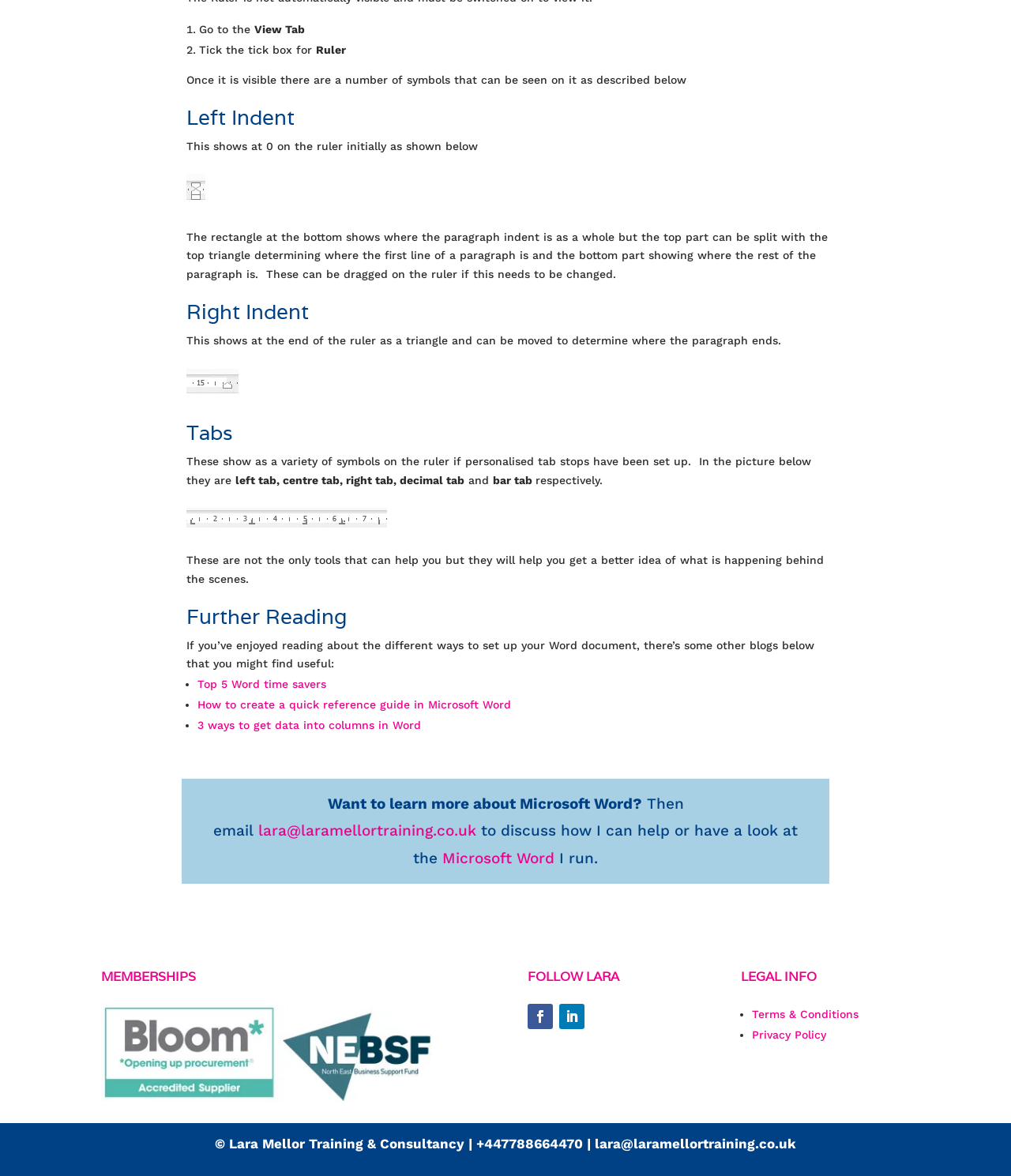Can you provide the bounding box coordinates for the element that should be clicked to implement the instruction: "Click on the 'Tabs' link"?

[0.184, 0.44, 0.383, 0.451]